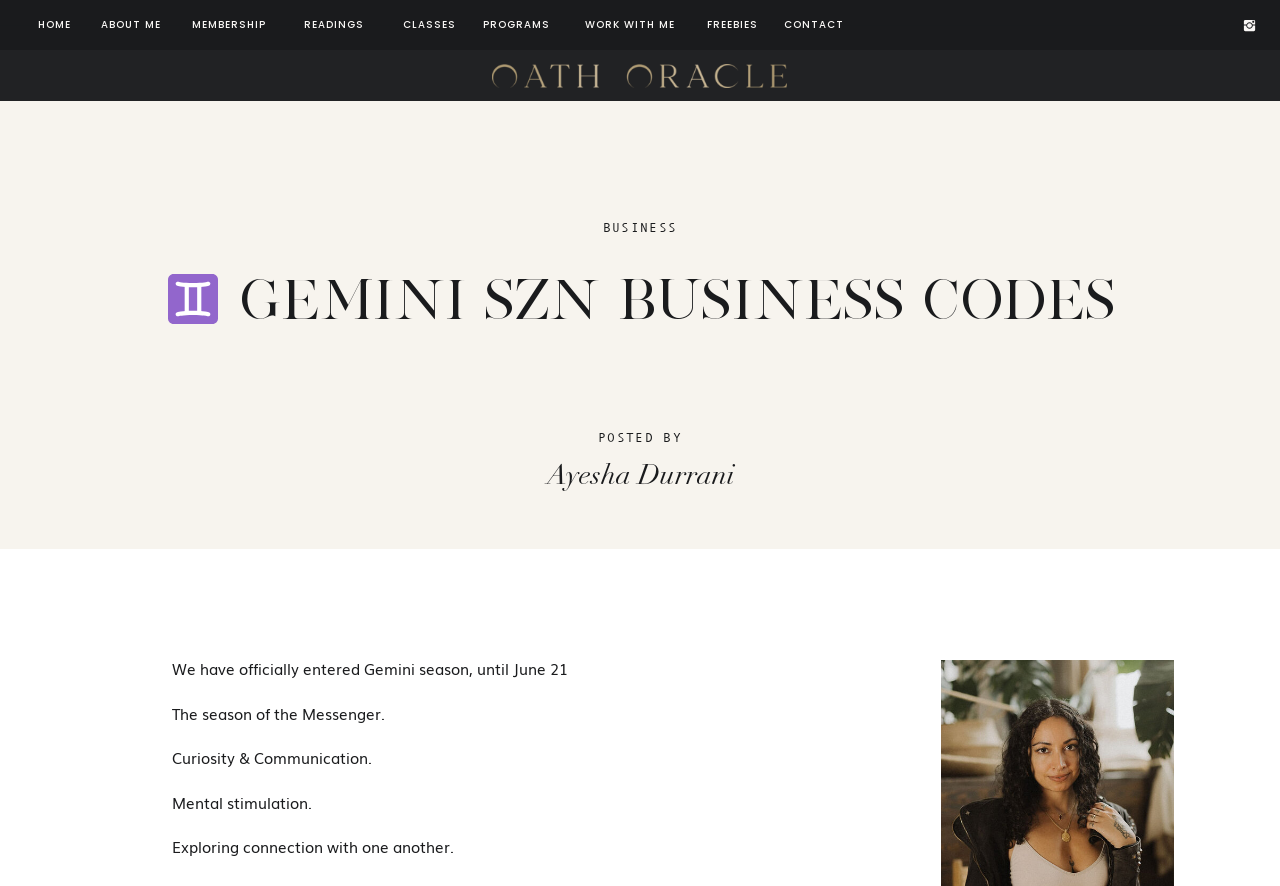Give a short answer using one word or phrase for the question:
What is the theme of the current season?

Gemini